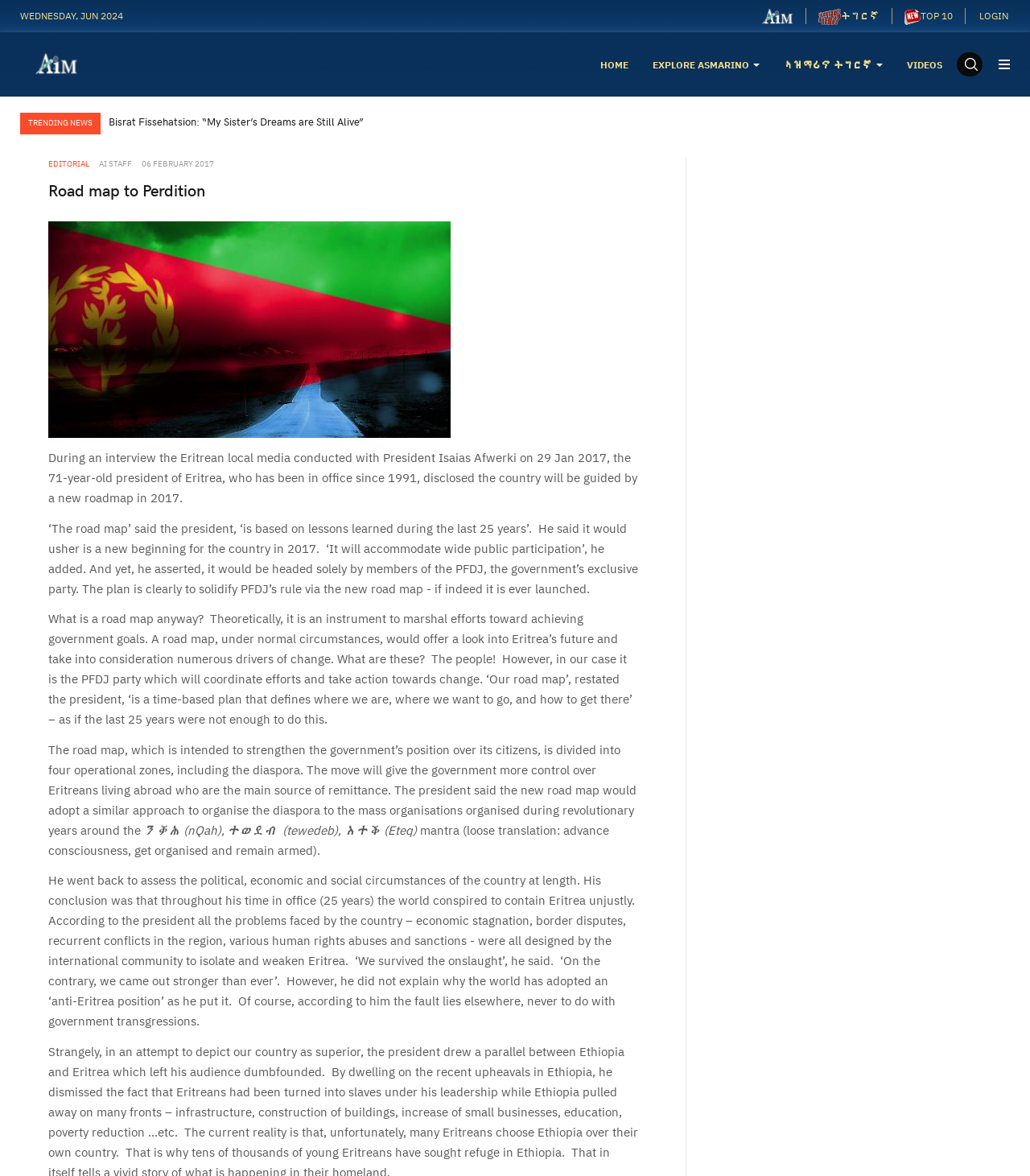Please give a succinct answer using a single word or phrase:
How many links are present in the top navigation bar?

7